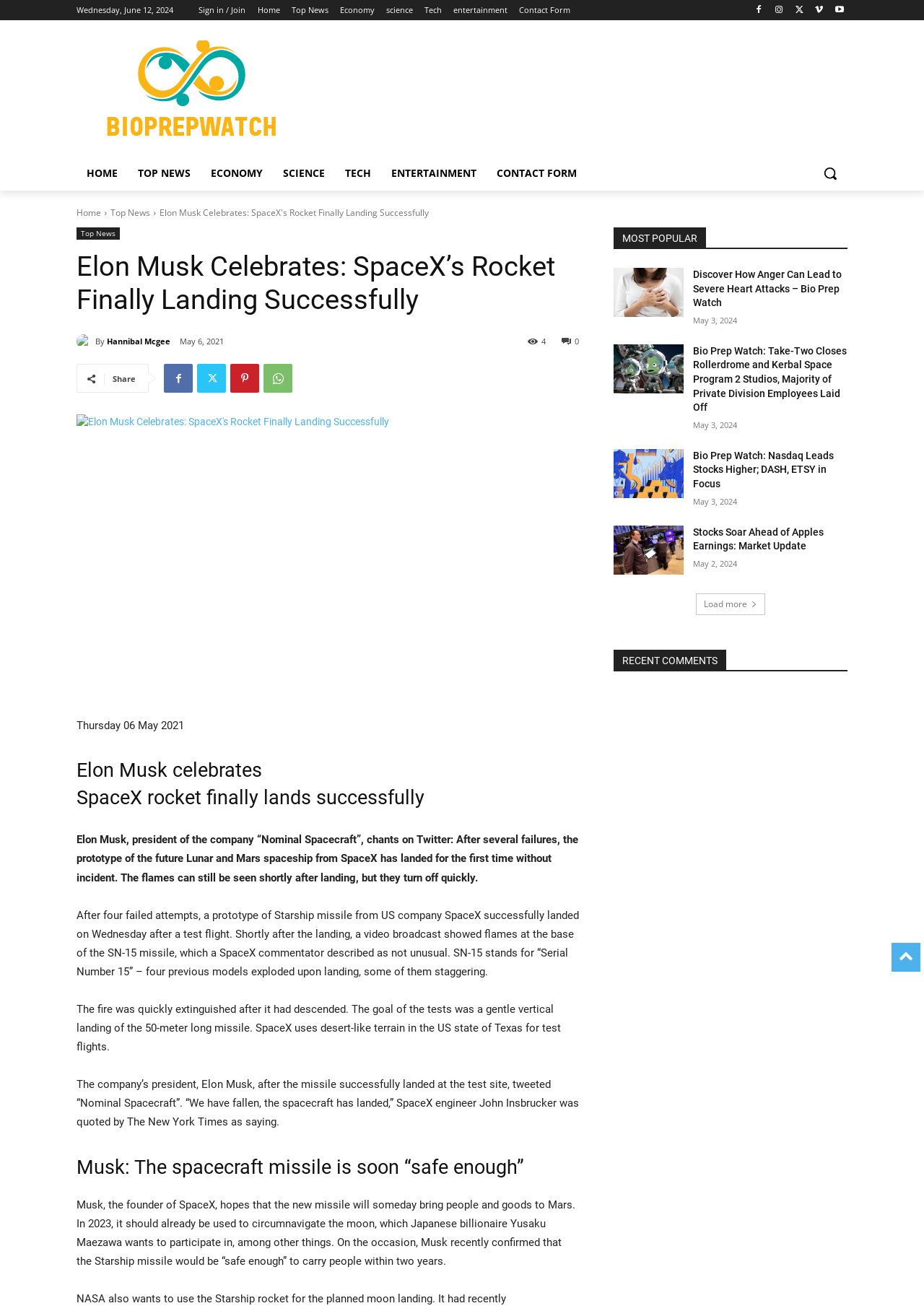Determine the bounding box coordinates of the region to click in order to accomplish the following instruction: "Check the recent comments". Provide the coordinates as four float numbers between 0 and 1, specifically [left, top, right, bottom].

[0.664, 0.495, 0.917, 0.512]